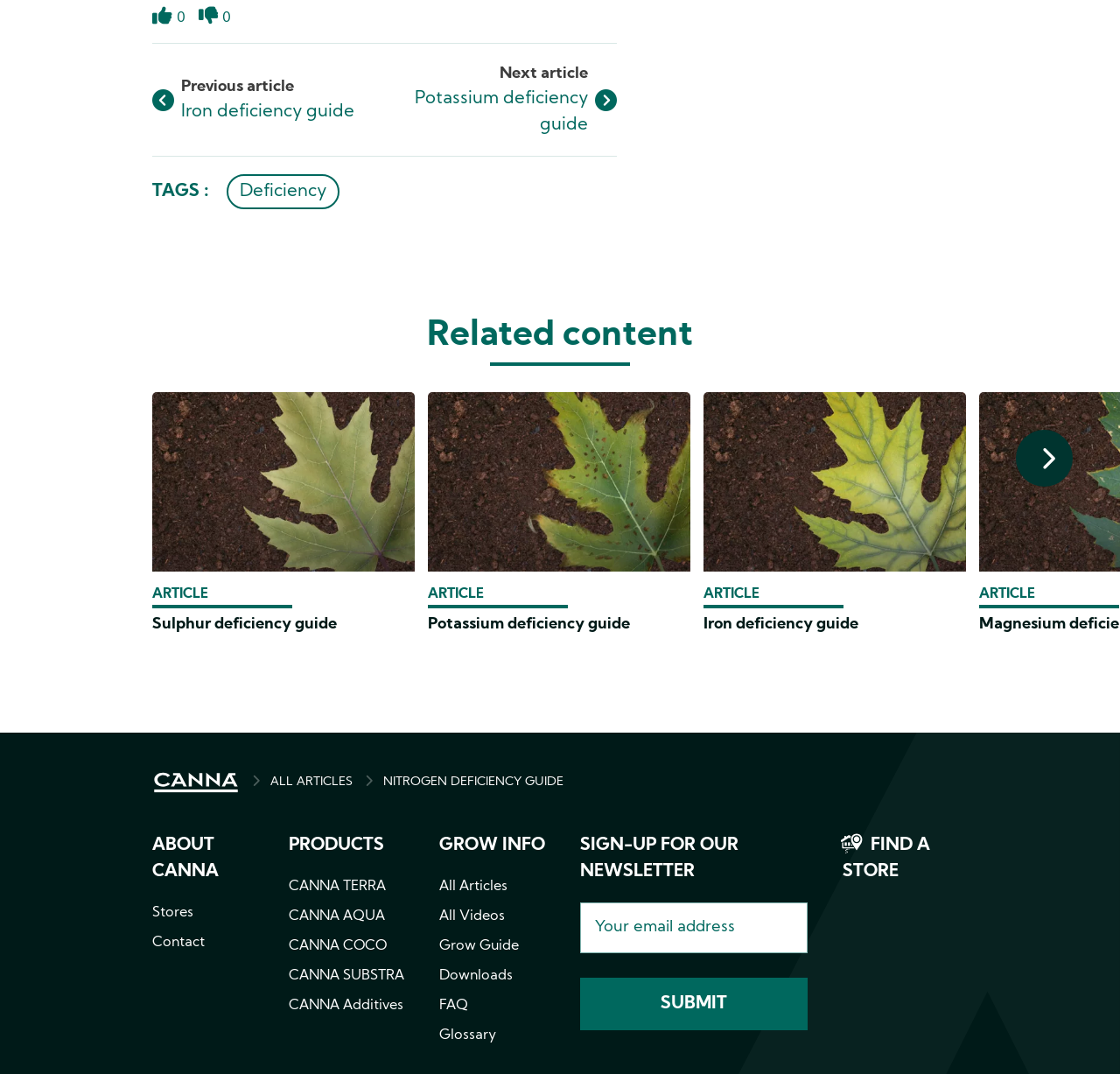Highlight the bounding box coordinates of the element you need to click to perform the following instruction: "Like the article."

[0.136, 0.006, 0.154, 0.024]